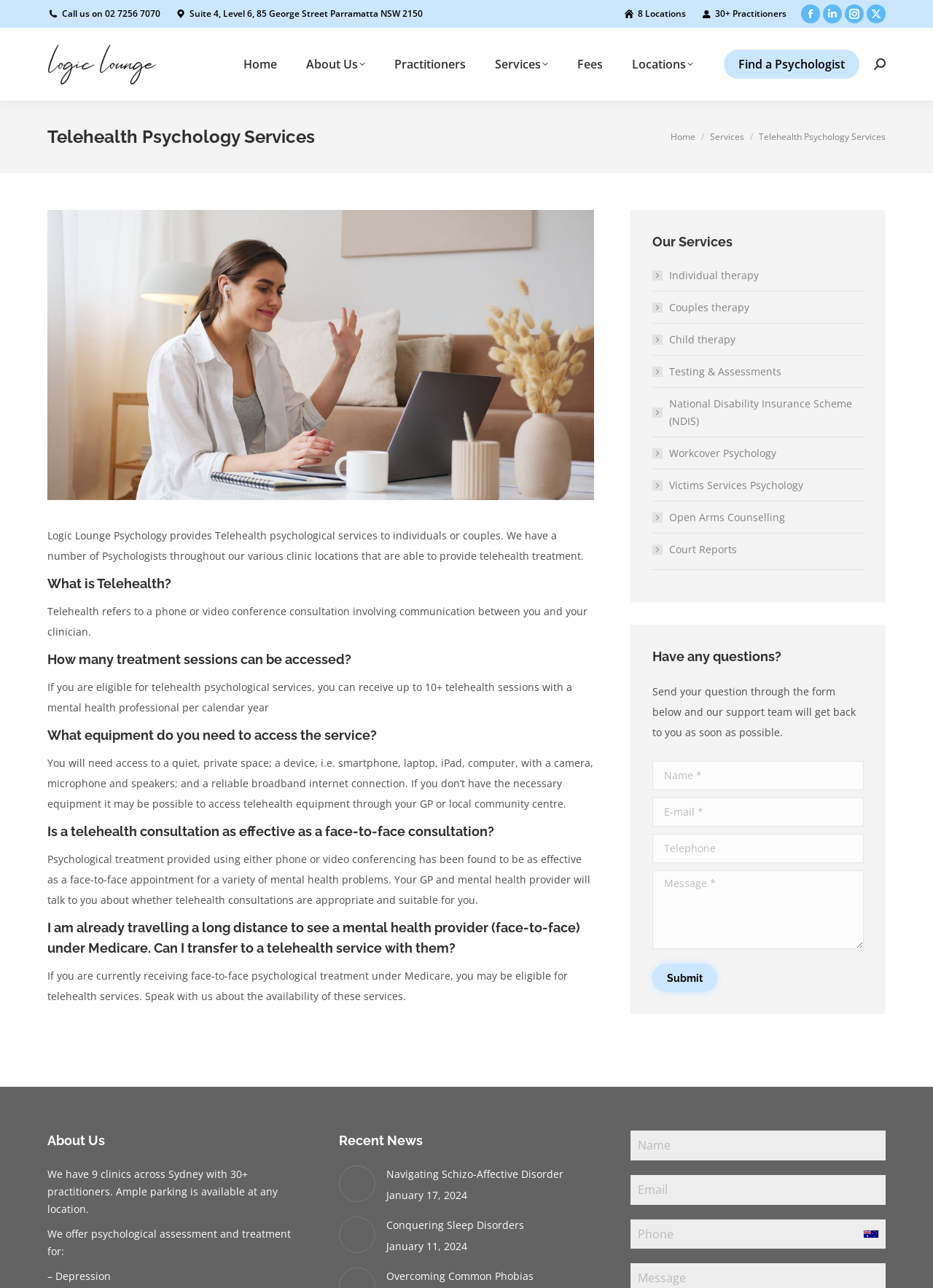Find the bounding box coordinates of the clickable area that will achieve the following instruction: "View our services".

[0.699, 0.18, 0.926, 0.196]